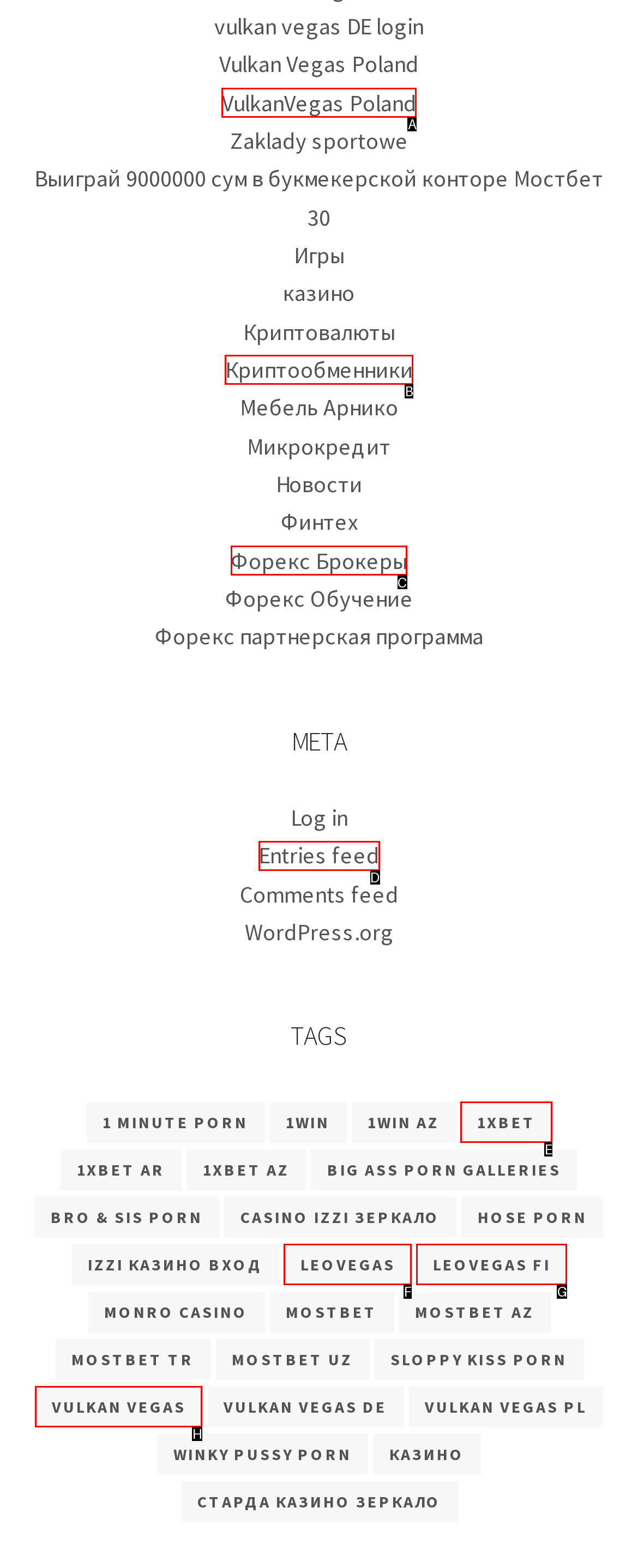Identify the letter of the UI element needed to carry out the task: Learn about Forex Brokers
Reply with the letter of the chosen option.

C